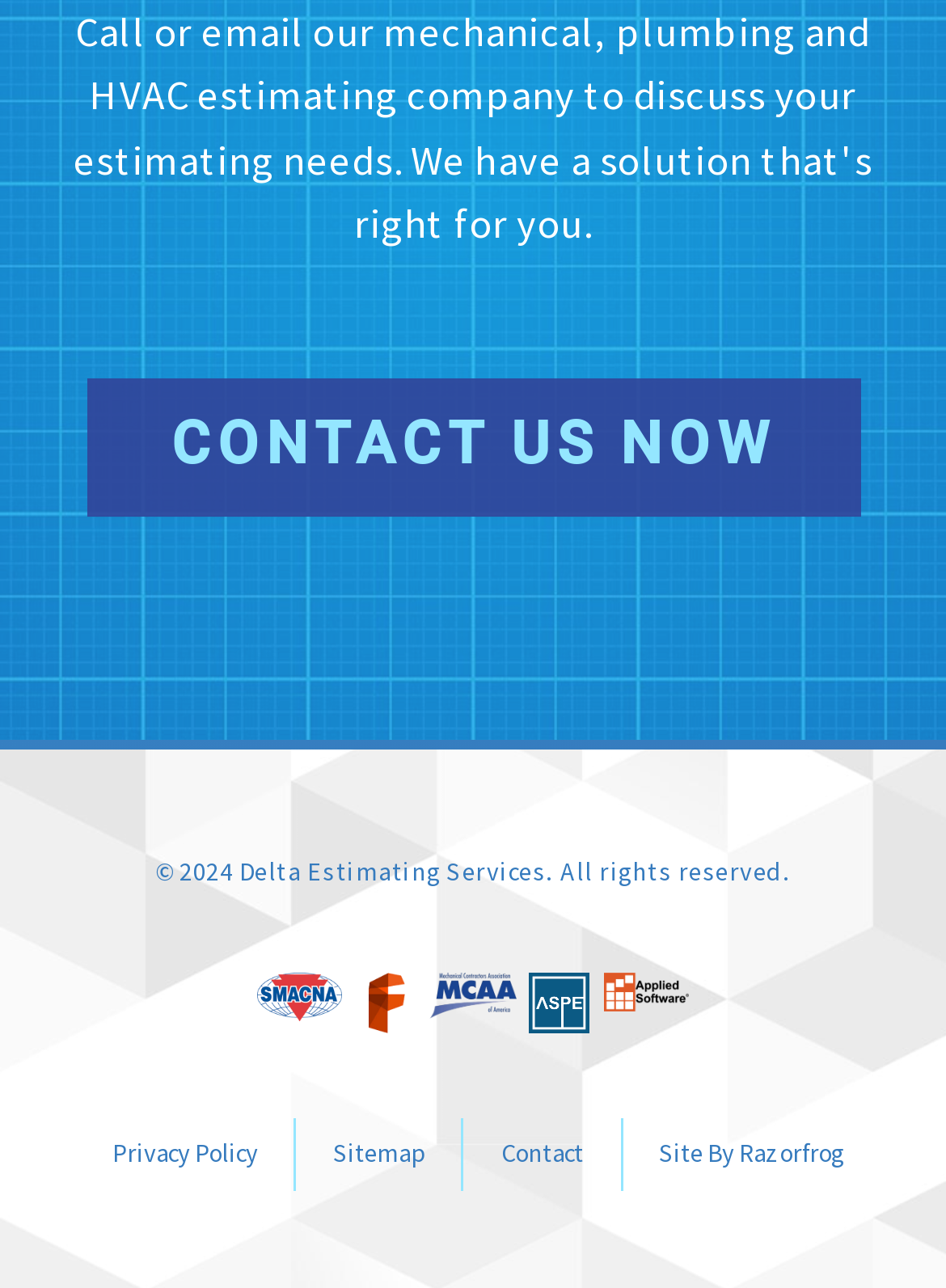Use one word or a short phrase to answer the question provided: 
What is the last link in the footer section?

Site By Razorfrog